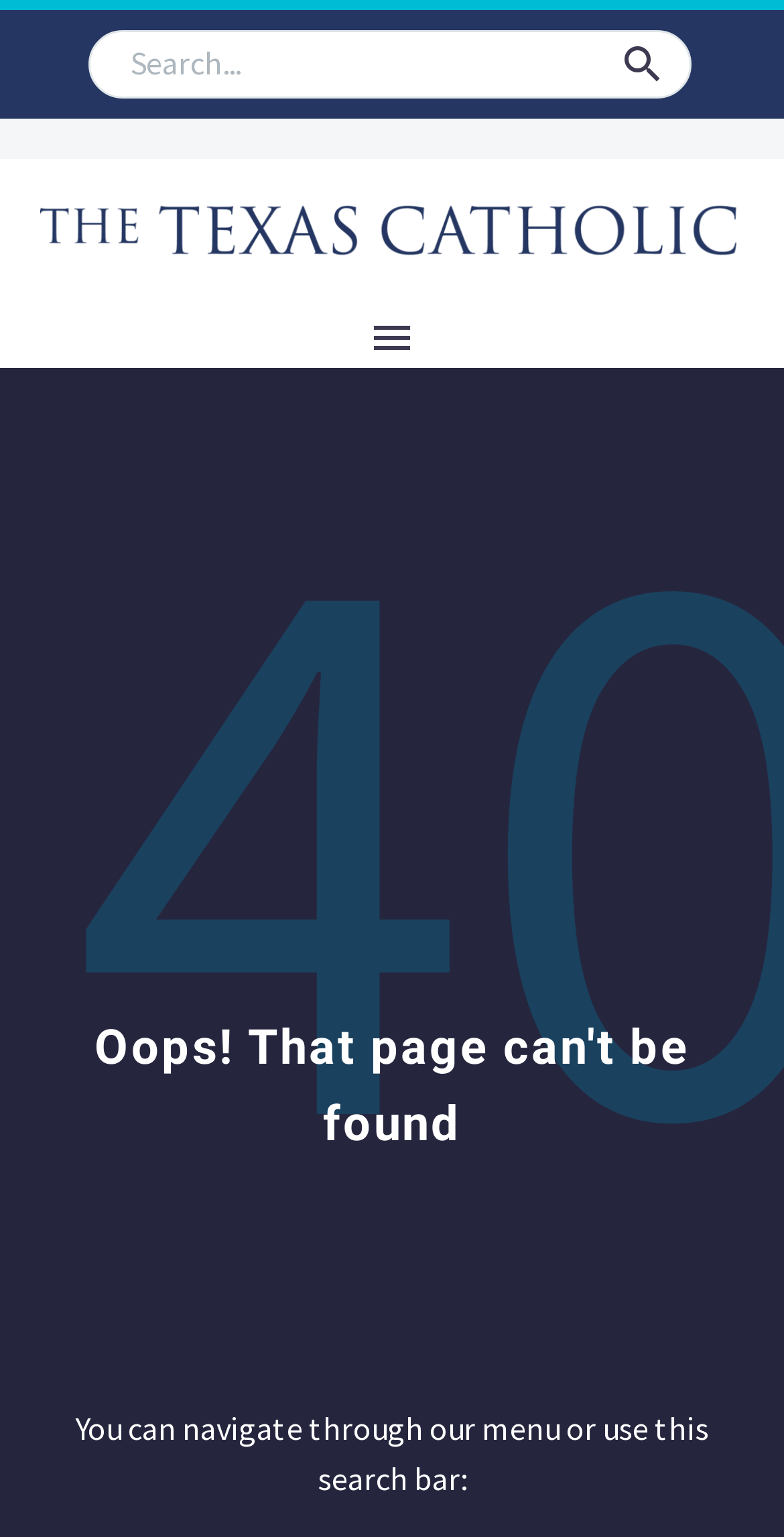Answer the following inquiry with a single word or phrase:
What are the main navigation options?

Menu and links